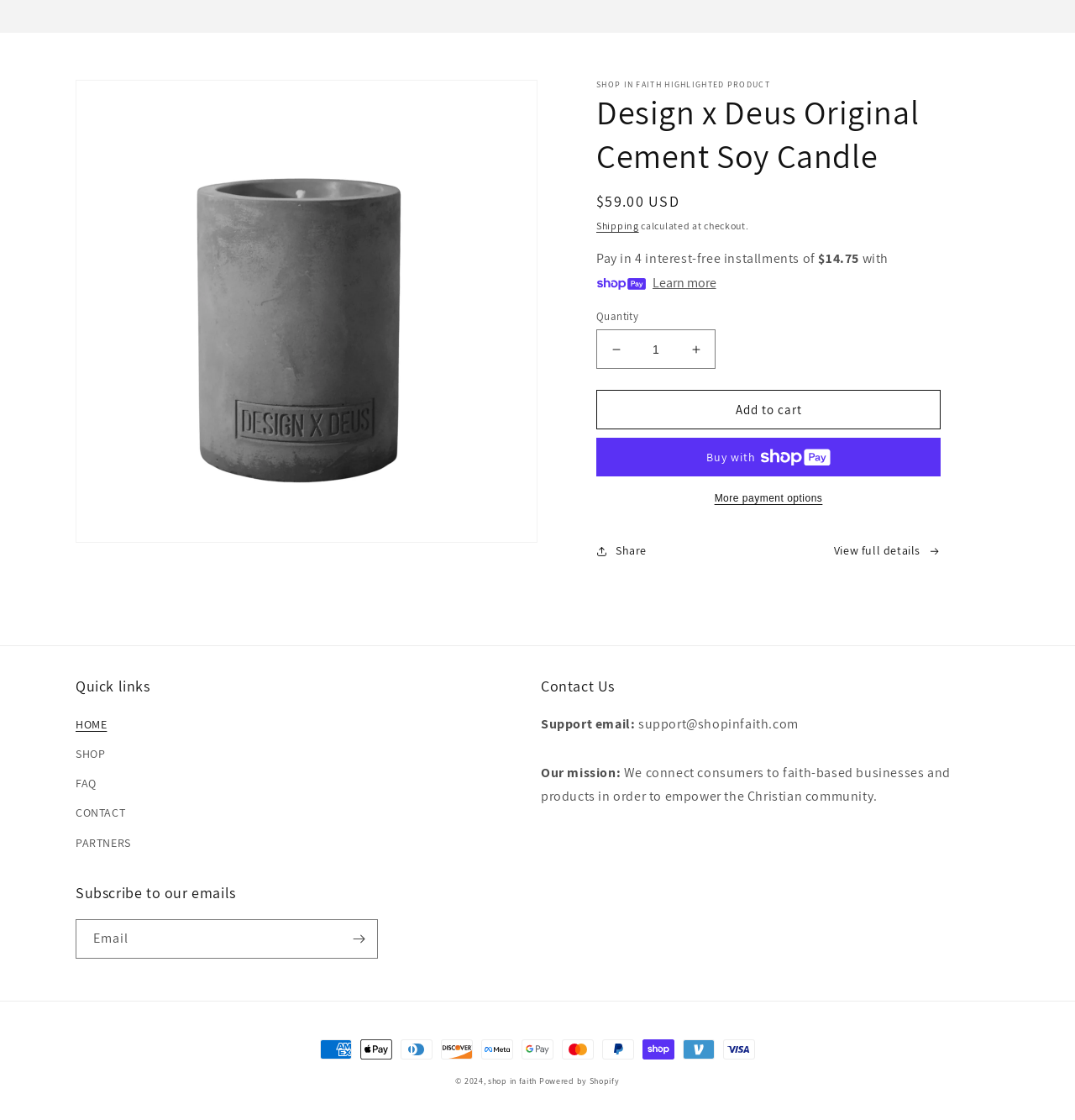Locate the bounding box coordinates of the segment that needs to be clicked to meet this instruction: "Sign in".

None